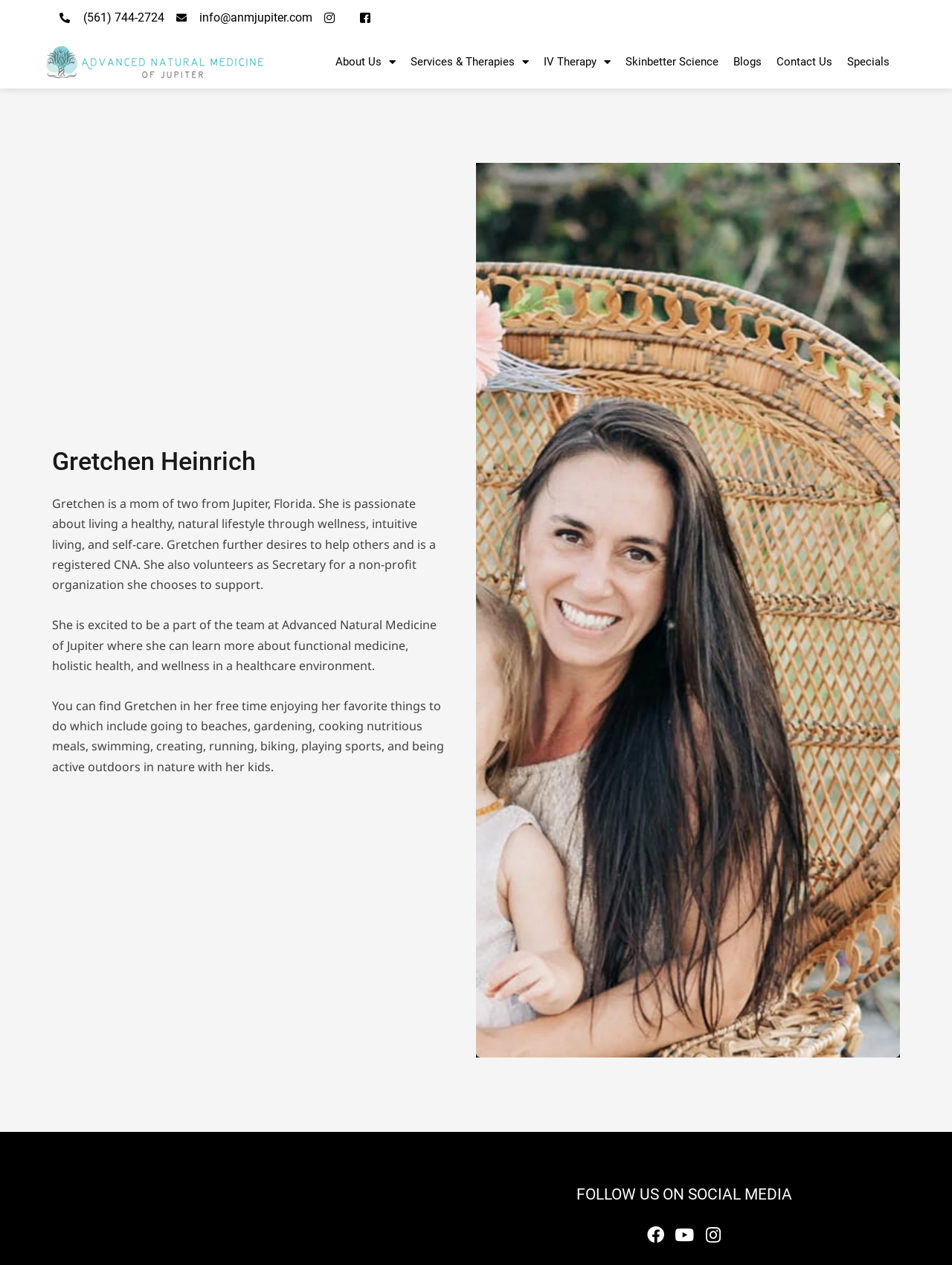Determine the bounding box coordinates of the area to click in order to meet this instruction: "Send an email".

[0.185, 0.006, 0.328, 0.022]